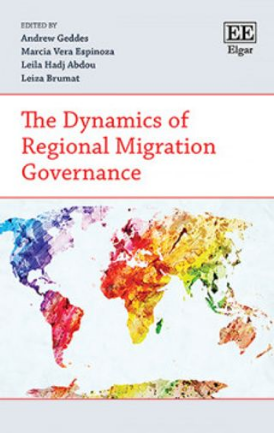Who are the authors of the book?
Please use the image to provide an in-depth answer to the question.

The authors' names are listed beneath the title on the book cover, indicating that the book is edited by these four individuals.